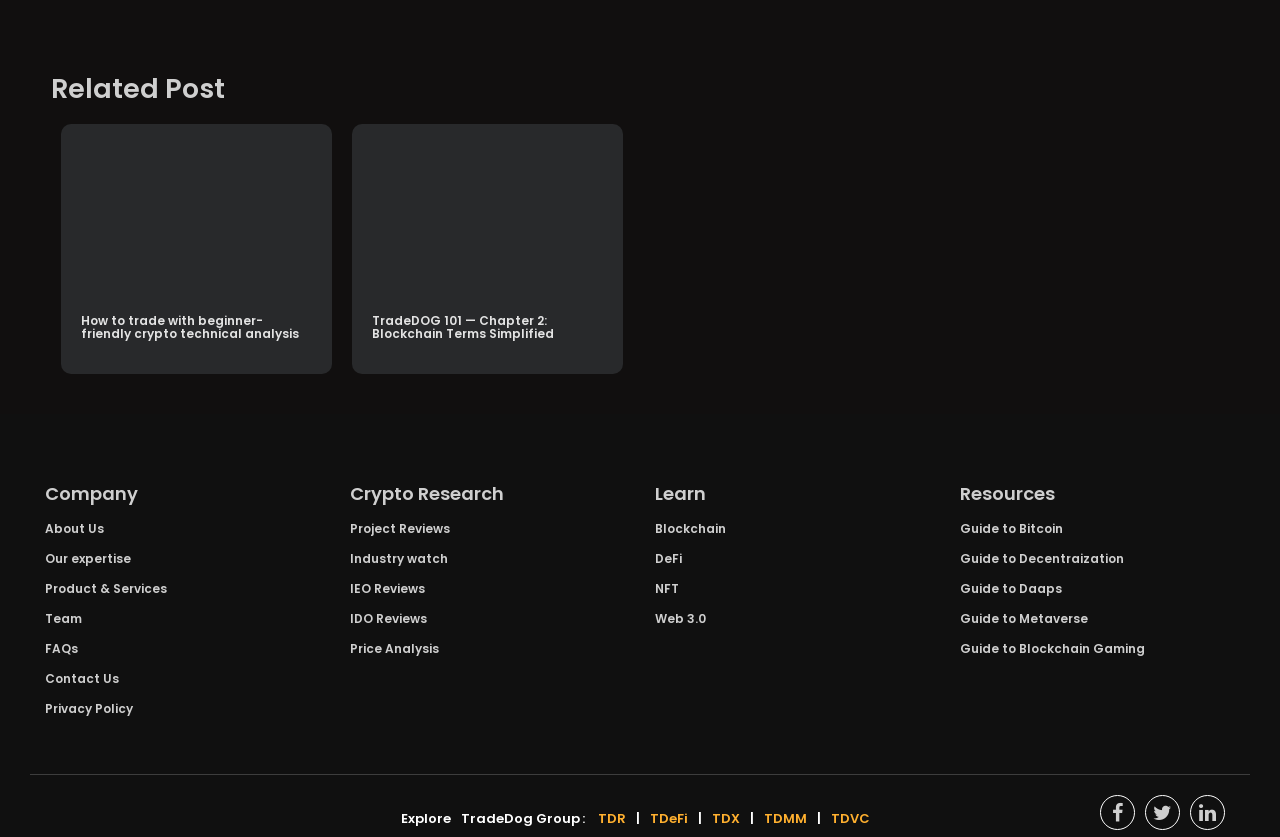Please identify the bounding box coordinates of the element that needs to be clicked to execute the following command: "Read about 'Company'". Provide the bounding box using four float numbers between 0 and 1, formatted as [left, top, right, bottom].

[0.035, 0.578, 0.25, 0.602]